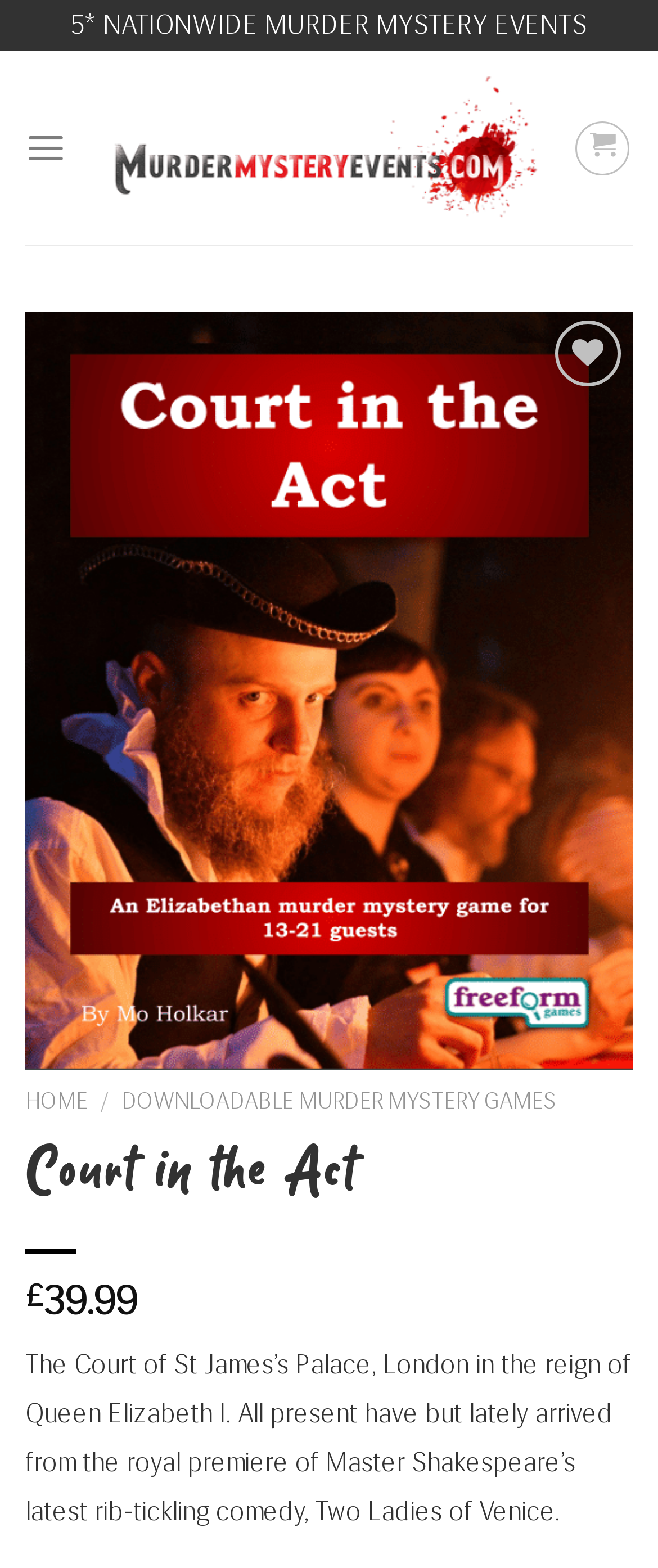Generate a thorough caption that explains the contents of the webpage.

The webpage appears to be a promotional page for a murder mystery event or game, specifically "Court in the Act". At the top of the page, there is a prominent header with the title "5* NATIONWIDE MURDER MYSTERY EVENTS" in a large font size. Below this header, there is a link to "Murder Mystery Events" accompanied by an image.

To the left of the header, there is a menu link labeled "Menu" which, when expanded, likely reveals a list of options. Nearby, there is a button labeled "Wishlist" with an "Add to wishlist" link below it.

On the right side of the page, there is an image of a book cover, labeled "cita cover", which takes up a significant portion of the page. Below this image, there are several links to different sections of the website, including "HOME" and "DOWNLOADABLE MURDER MYSTERY GAMES".

The main content of the page is a descriptive text about the murder mystery event, "Court in the Act", which is set in the Court of St James's Palace, London during the reign of Queen Elizabeth I. The text describes the scene where all present have just arrived from the royal premiere of Master Shakespeare's latest comedy. This text is positioned near the bottom of the page.

Additionally, there is a price listed, £39.99, displayed prominently near the bottom of the page.